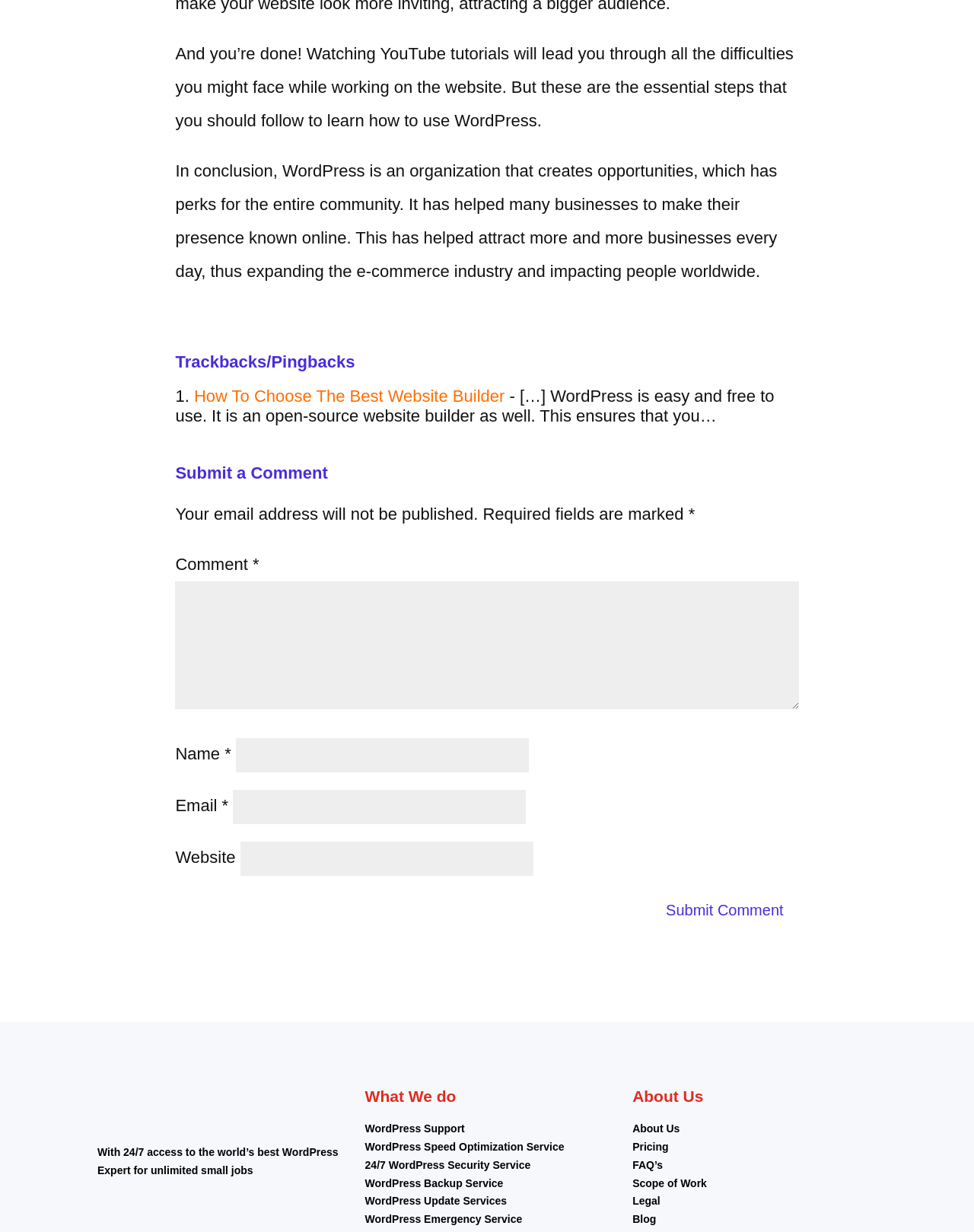Please provide the bounding box coordinates for the element that needs to be clicked to perform the following instruction: "Read about the company". The coordinates should be given as four float numbers between 0 and 1, i.e., [left, top, right, bottom].

[0.649, 0.911, 0.698, 0.921]